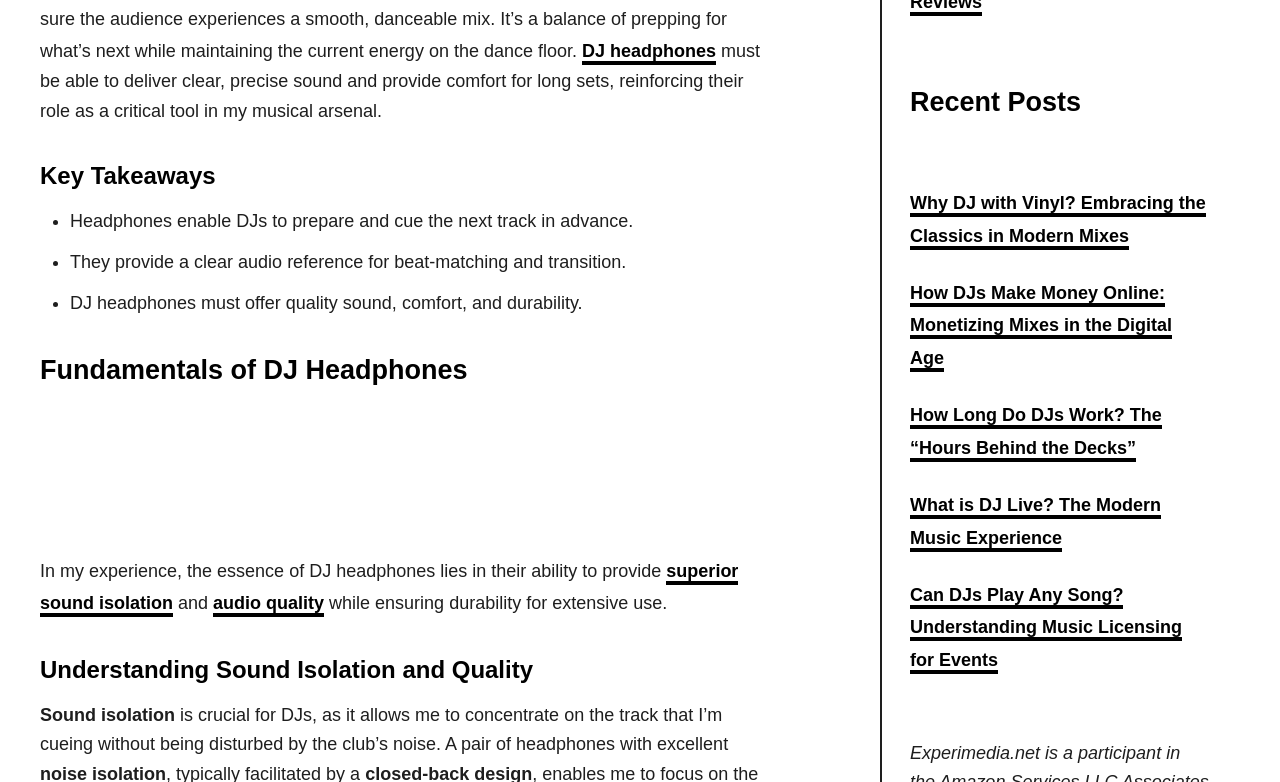What is the main purpose of DJ headphones?
Based on the image, give a one-word or short phrase answer.

Clear sound and comfort